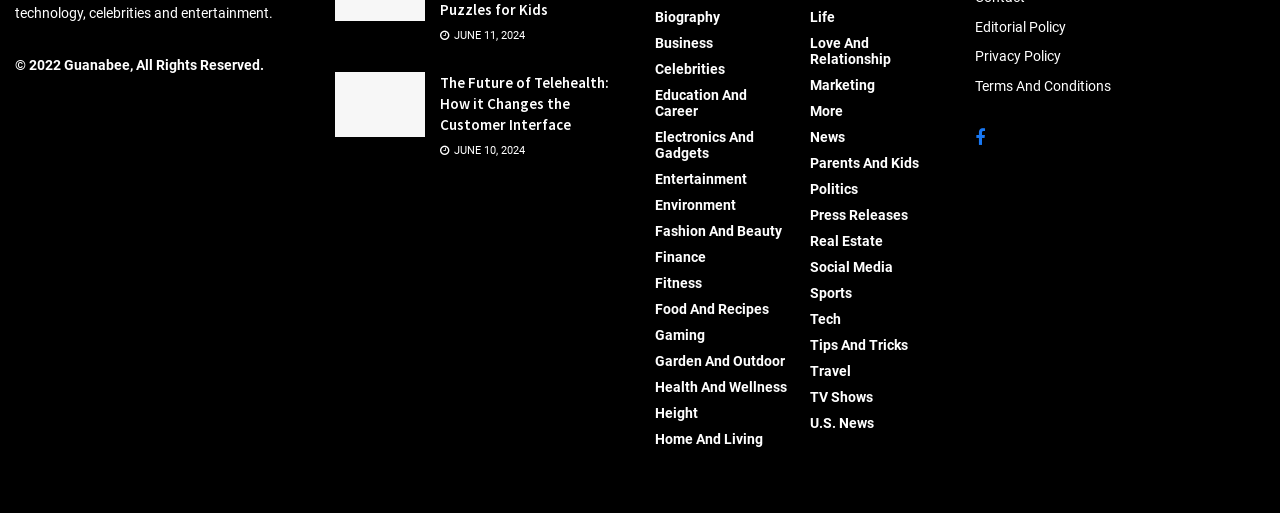Locate the bounding box coordinates of the area that needs to be clicked to fulfill the following instruction: "Learn about health and wellness". The coordinates should be in the format of four float numbers between 0 and 1, namely [left, top, right, bottom].

[0.512, 0.739, 0.615, 0.77]